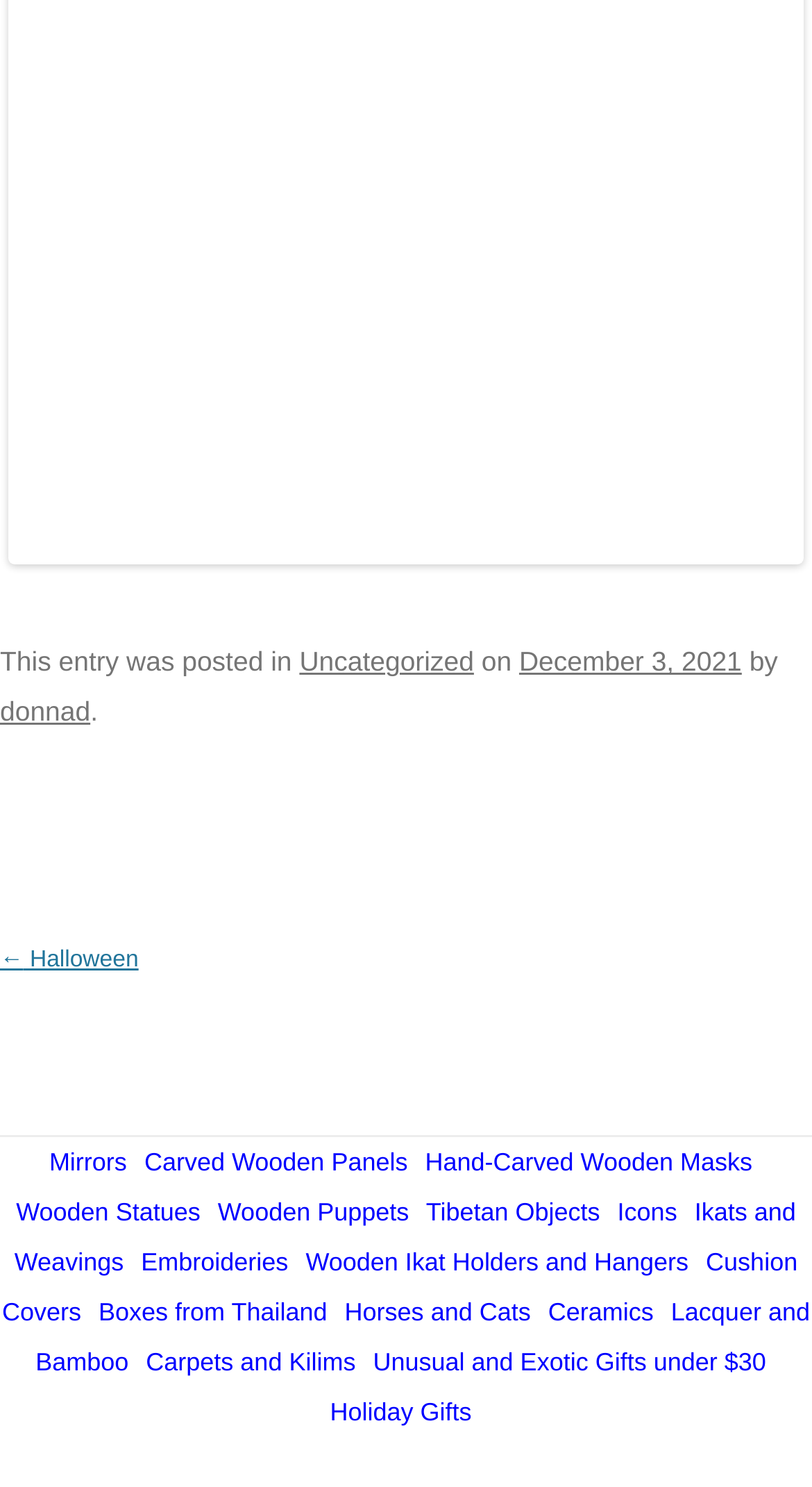Extract the bounding box for the UI element that matches this description: "Wooden Puppets".

[0.268, 0.805, 0.504, 0.825]